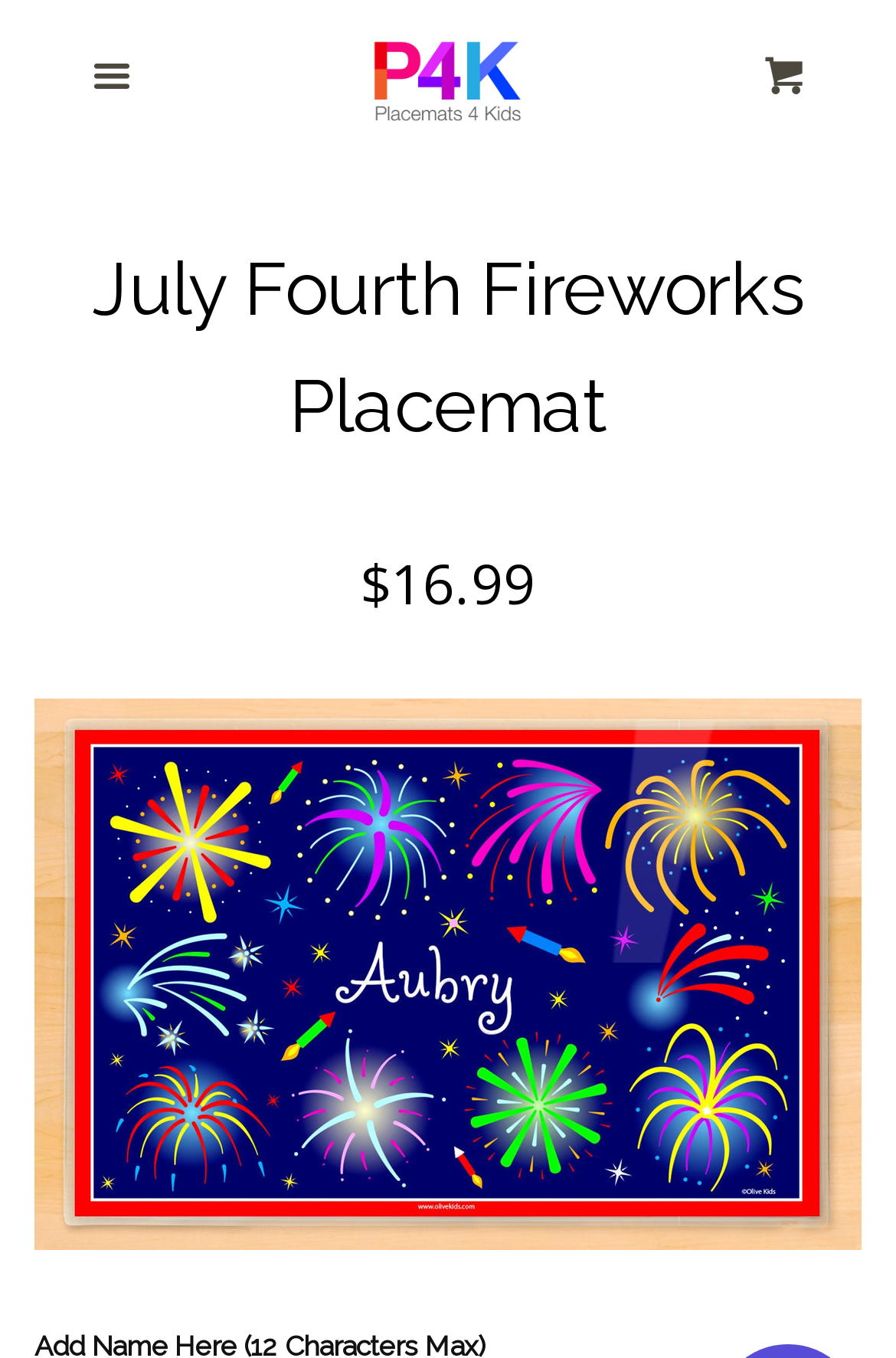Please identify the primary heading of the webpage and give its text content.

July Fourth Fireworks Placemat